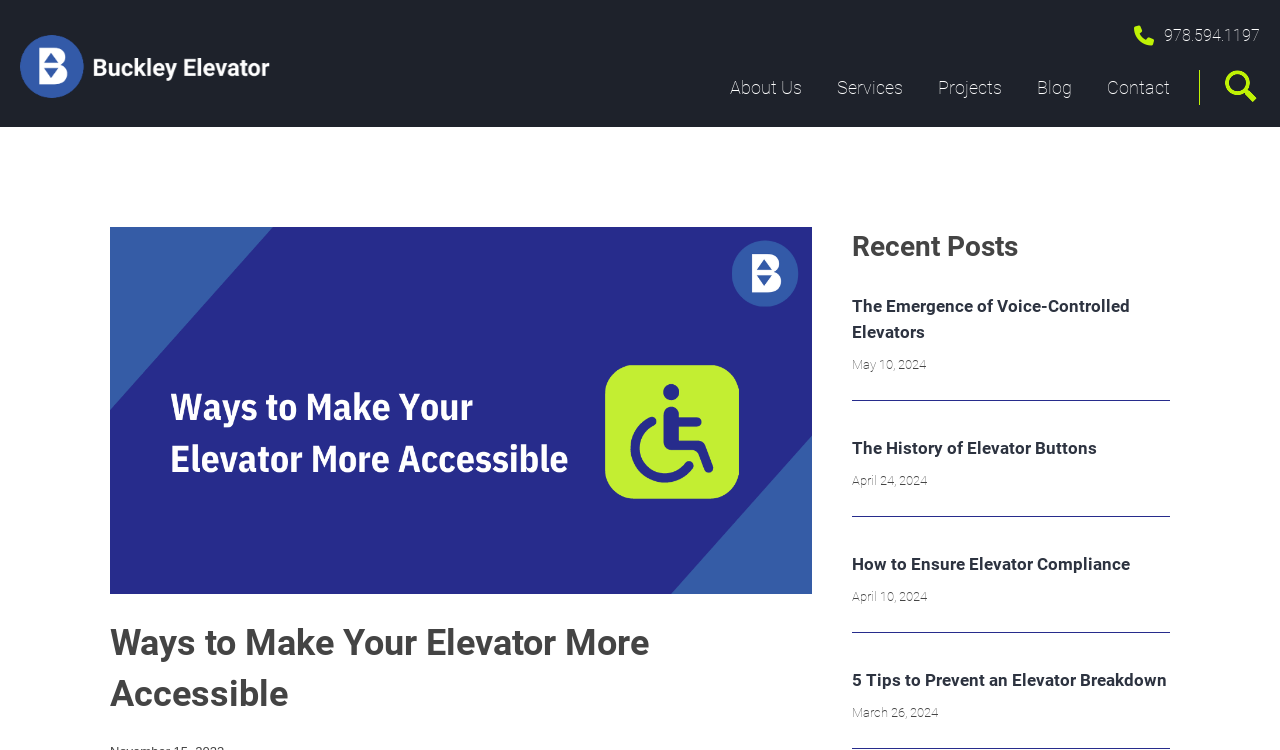Use one word or a short phrase to answer the question provided: 
What is the phone number on the top right?

978.594.1197